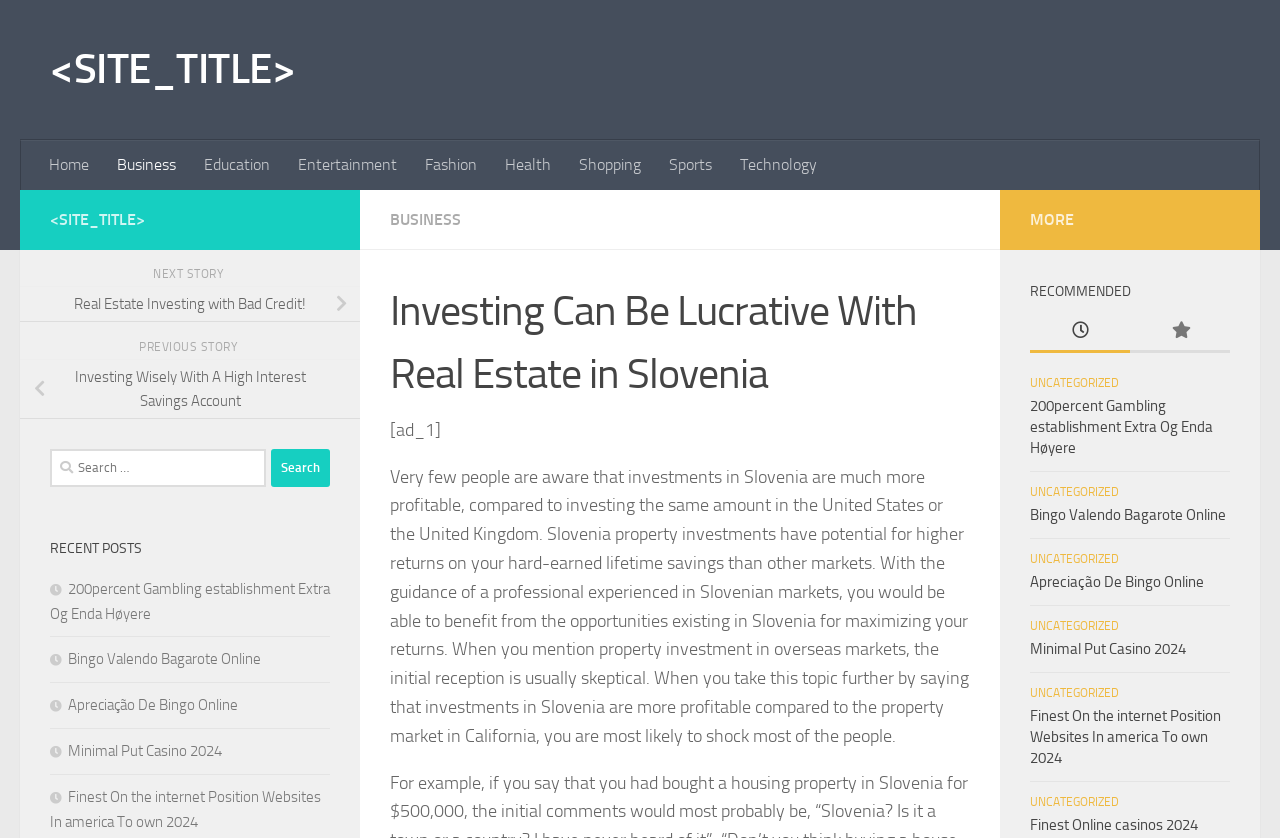Provide the bounding box coordinates of the HTML element this sentence describes: "Skip to content". The bounding box coordinates consist of four float numbers between 0 and 1, i.e., [left, top, right, bottom].

[0.003, 0.005, 0.121, 0.062]